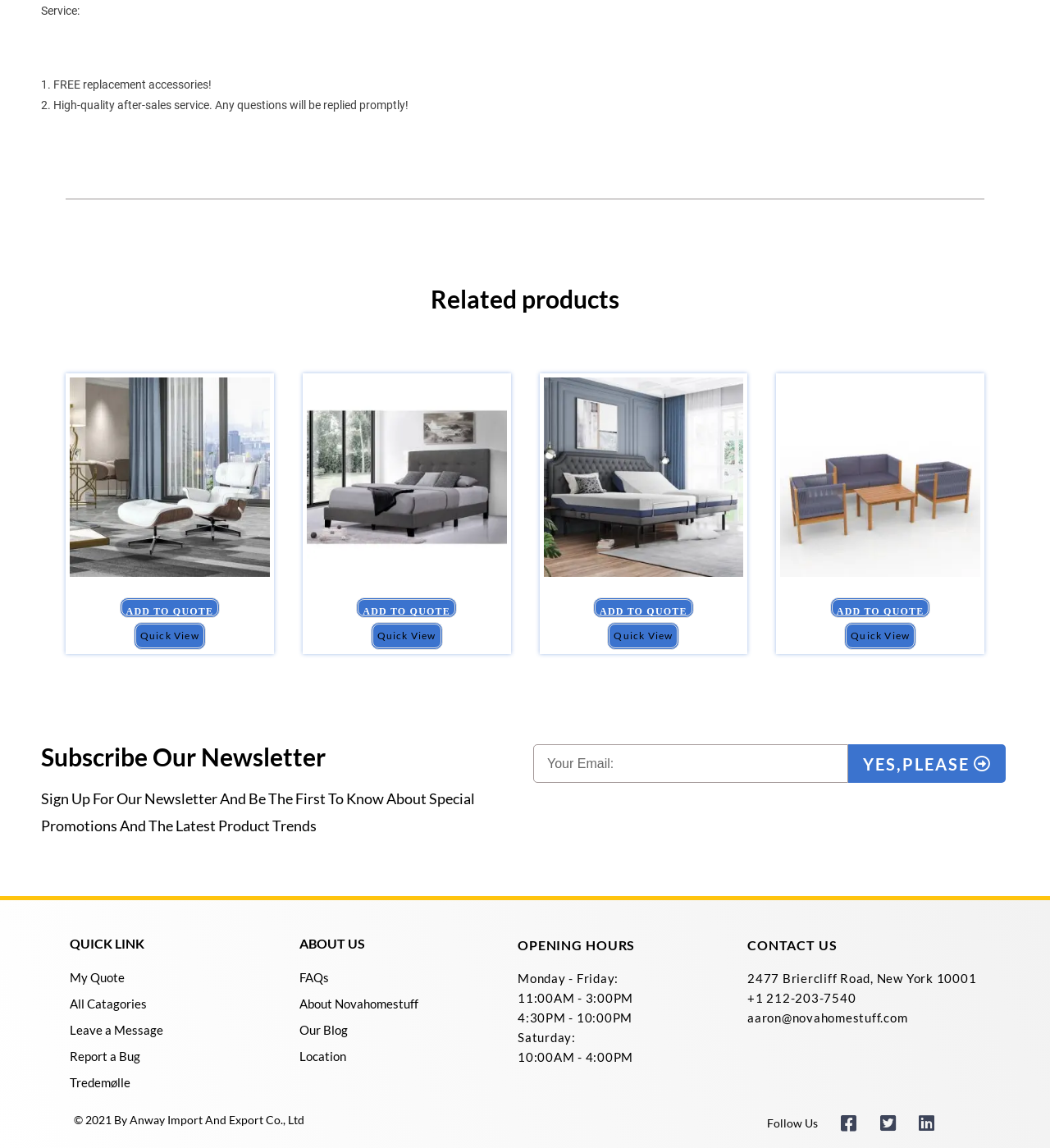Locate the bounding box coordinates of the clickable element to fulfill the following instruction: "Subscribe to the newsletter". Provide the coordinates as four float numbers between 0 and 1 in the format [left, top, right, bottom].

[0.808, 0.649, 0.958, 0.682]